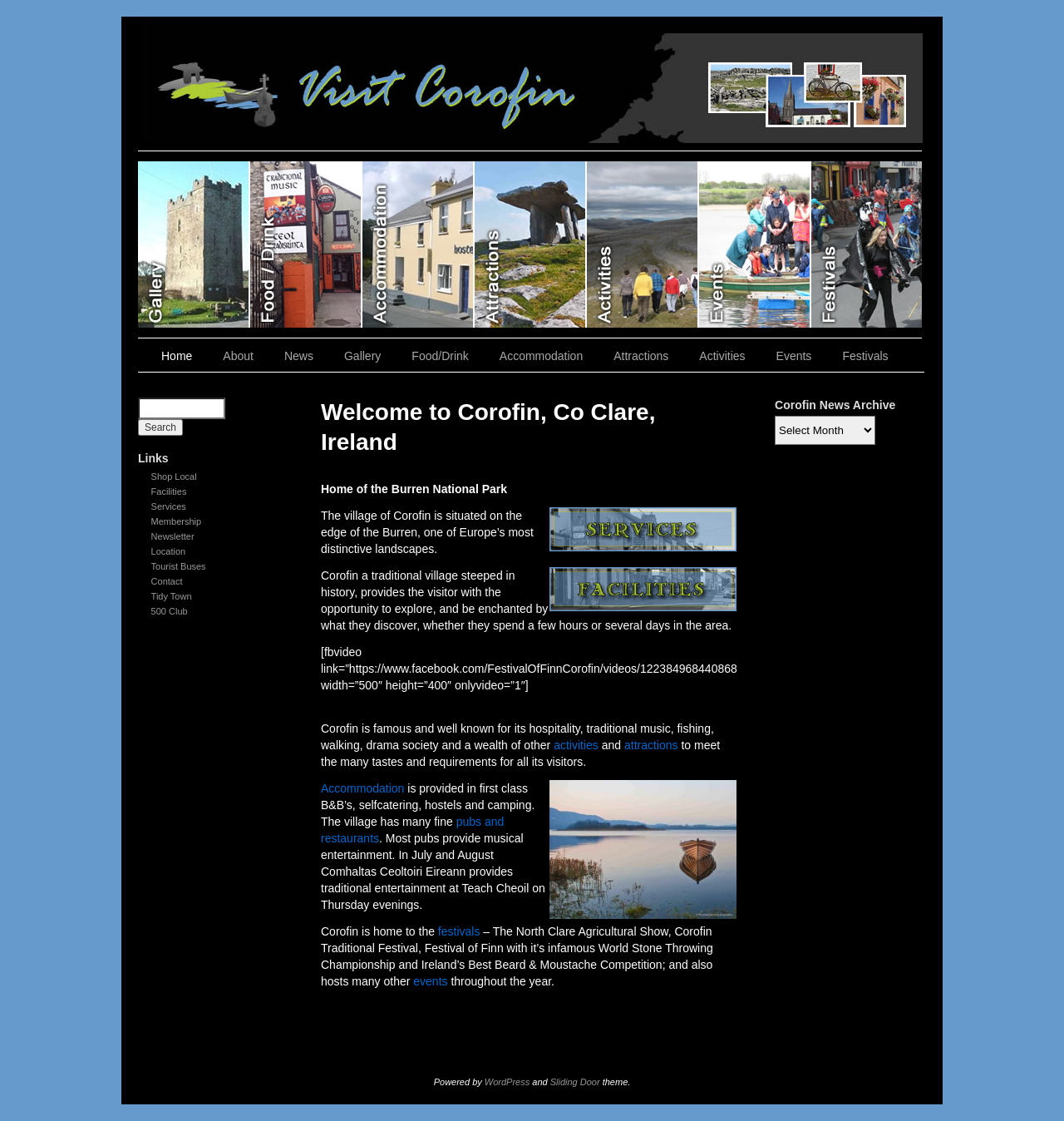Find the bounding box of the UI element described as: "pubs and restaurants". The bounding box coordinates should be given as four float values between 0 and 1, i.e., [left, top, right, bottom].

[0.302, 0.727, 0.474, 0.754]